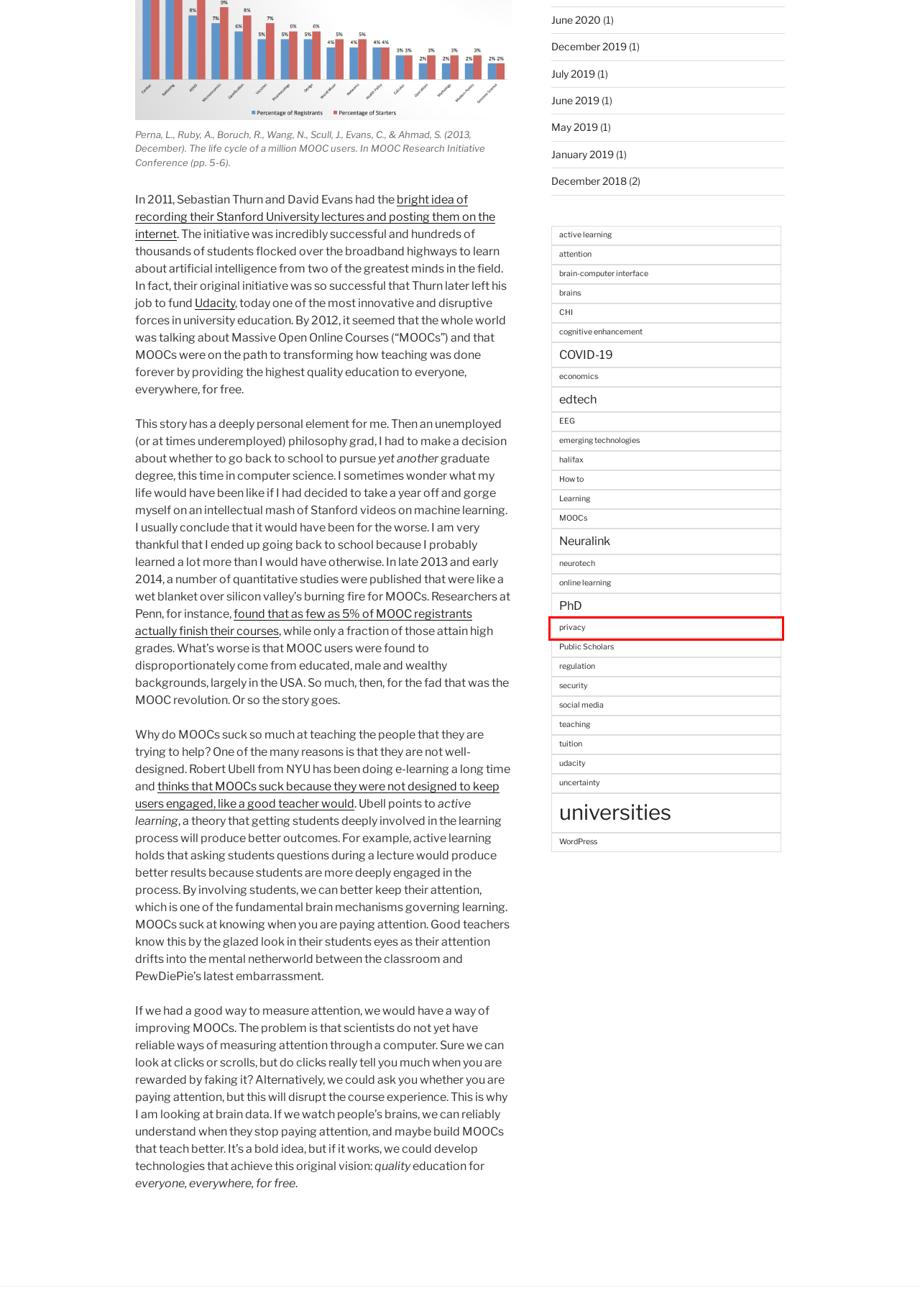You have a screenshot of a webpage with a red bounding box around an element. Select the webpage description that best matches the new webpage after clicking the element within the red bounding box. Here are the descriptions:
A. privacy – Colin Conrad
B. economics – Colin Conrad
C. Public Scholars – Colin Conrad
D. regulation – Colin Conrad
E. brains – Colin Conrad
F. July 2019 – Colin Conrad
G. CHI – Colin Conrad
H. online learning – Colin Conrad

A